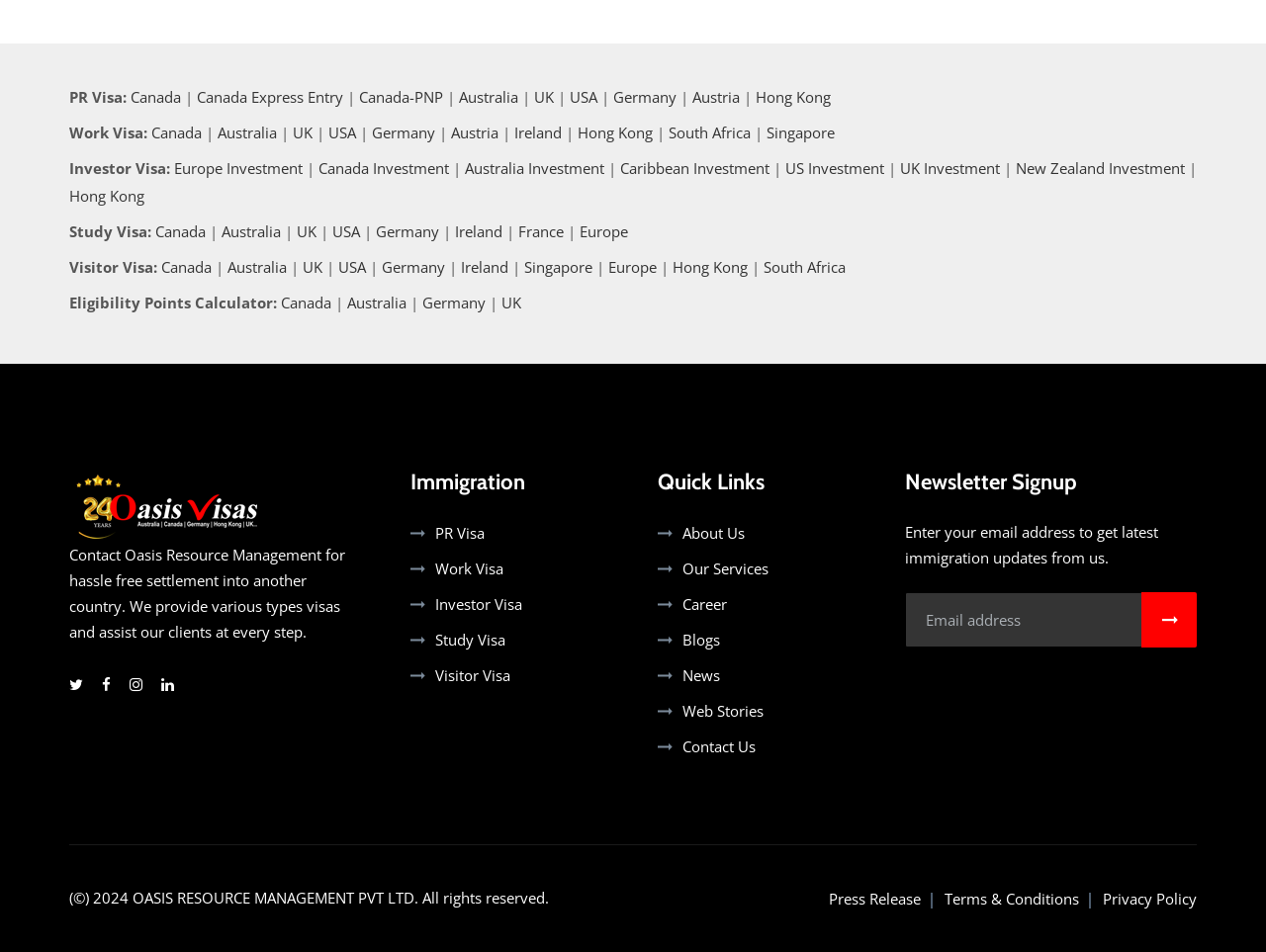What is the purpose of contacting Oasis Resource Management?
Provide a well-explained and detailed answer to the question.

According to the text on the webpage, contacting Oasis Resource Management is for hassle-free settlement into another country, suggesting that the company provides assistance with the settlement process.